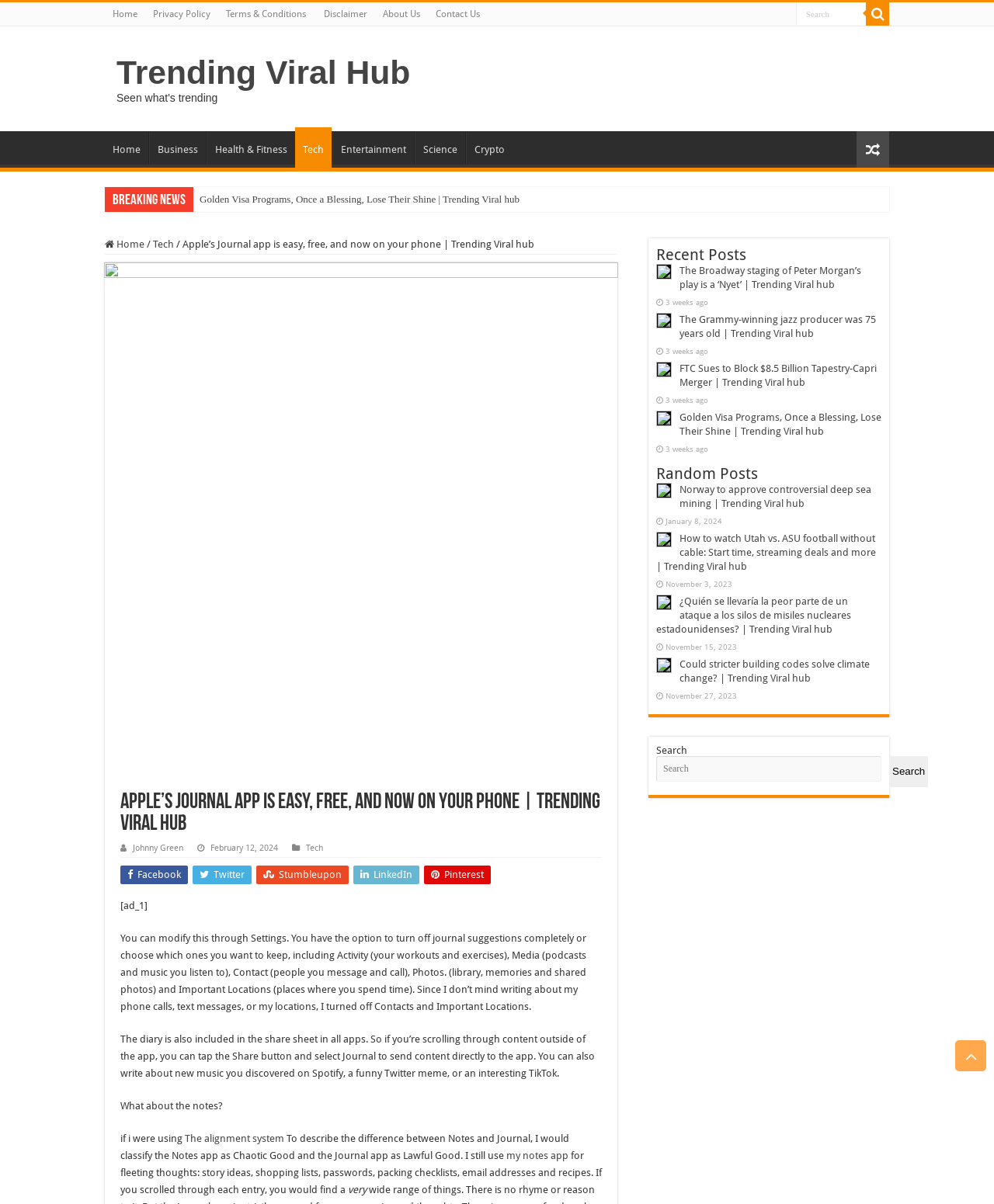What is the date of the oldest article displayed on the webpage?
Provide a detailed answer to the question, using the image to inform your response.

I looked at the dates of the articles under the 'Random Posts' section and found the oldest article to be dated November 3, 2023.